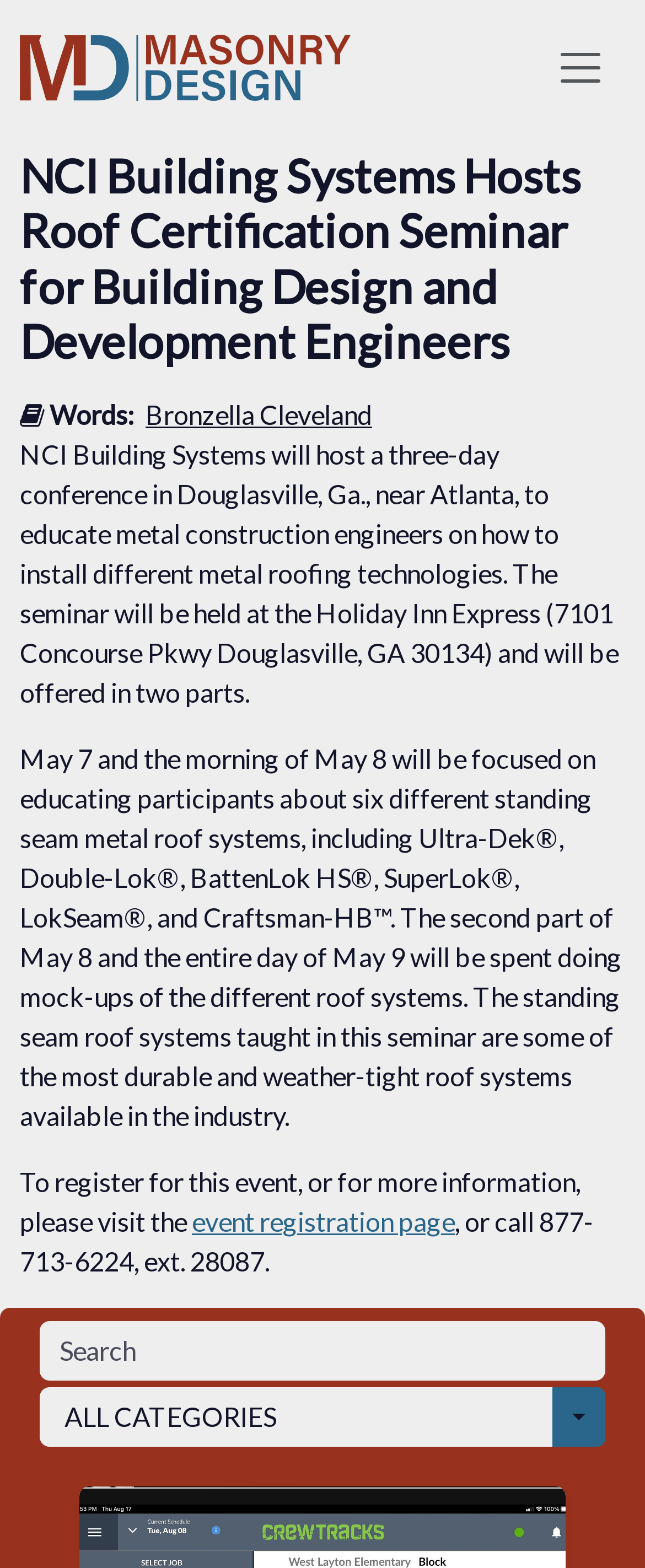Please provide a brief answer to the question using only one word or phrase: 
What is the name of the person mentioned in the article?

Bronzella Cleveland